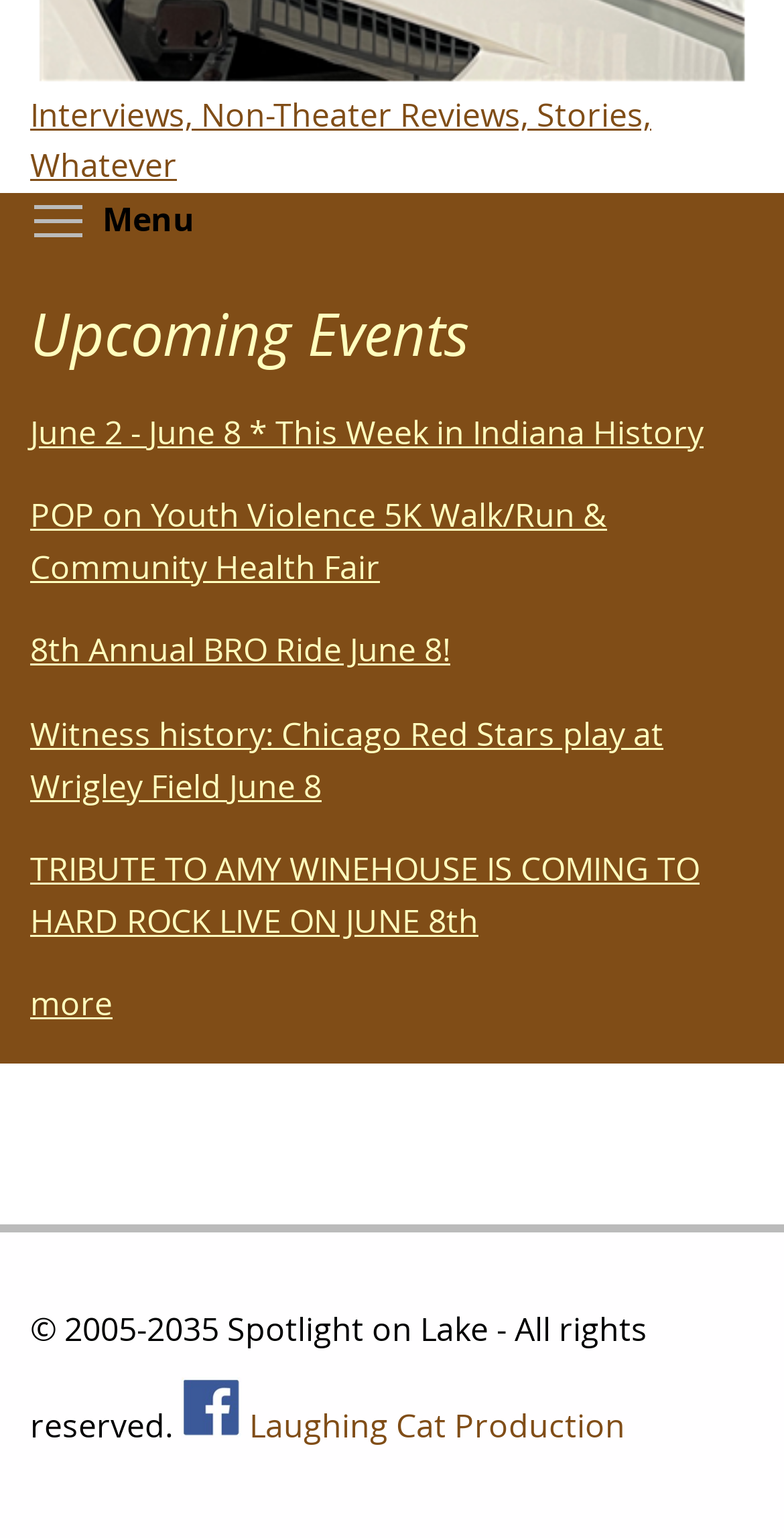Answer in one word or a short phrase: 
How many social media links are at the bottom of the page?

2